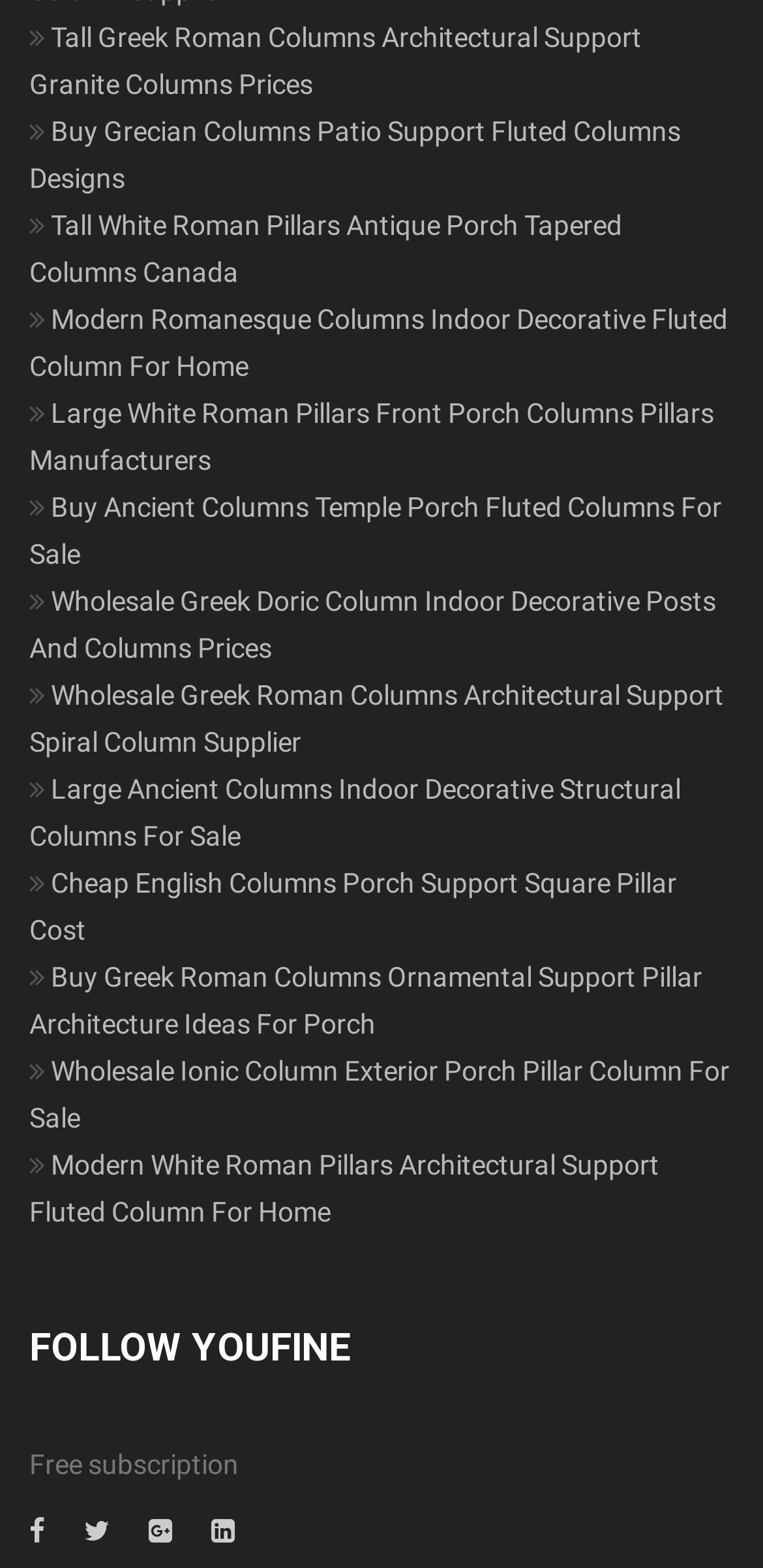Pinpoint the bounding box coordinates of the area that should be clicked to complete the following instruction: "Click on the link to modern Romanesque columns indoor decorative fluted column for home". The coordinates must be given as four float numbers between 0 and 1, i.e., [left, top, right, bottom].

[0.038, 0.193, 0.954, 0.243]